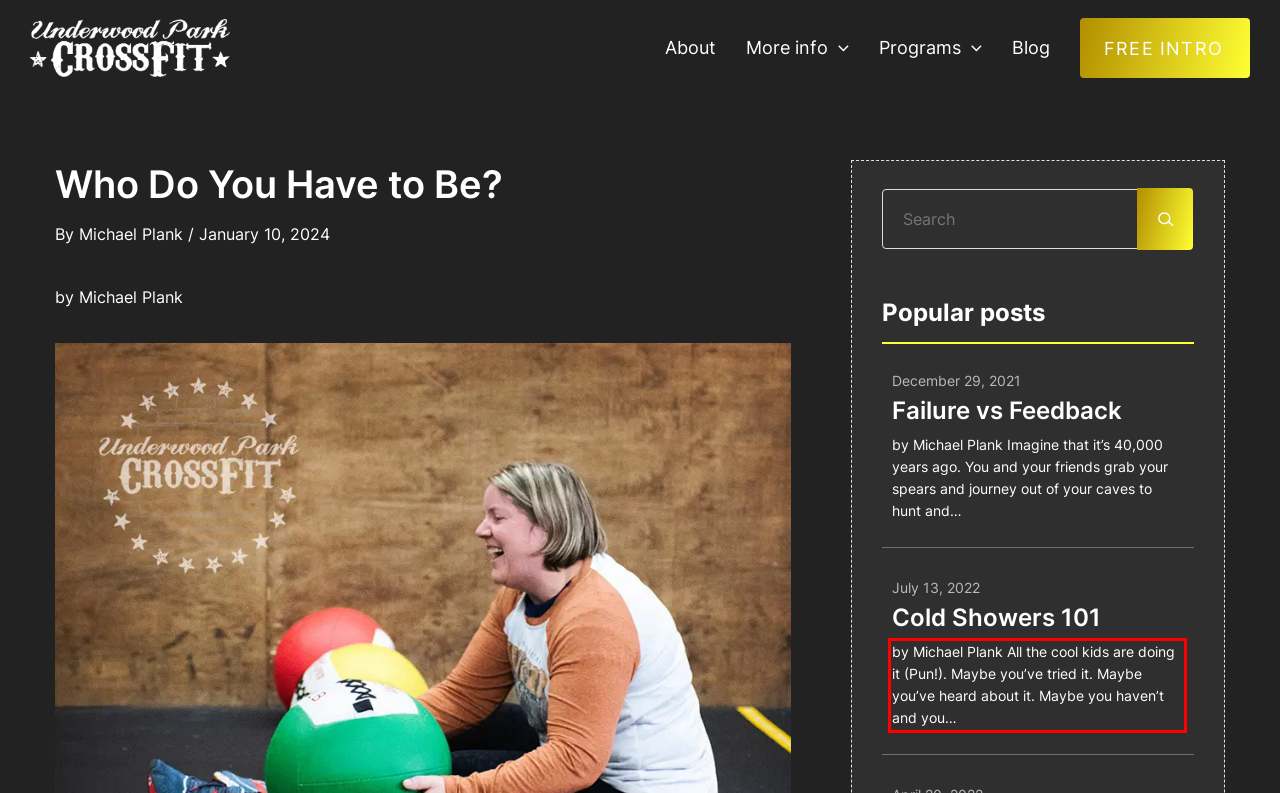Examine the webpage screenshot and use OCR to obtain the text inside the red bounding box.

by Michael Plank All the cool kids are doing it (Pun!). Maybe you’ve tried it. Maybe you’ve heard about it. Maybe you haven’t and you…